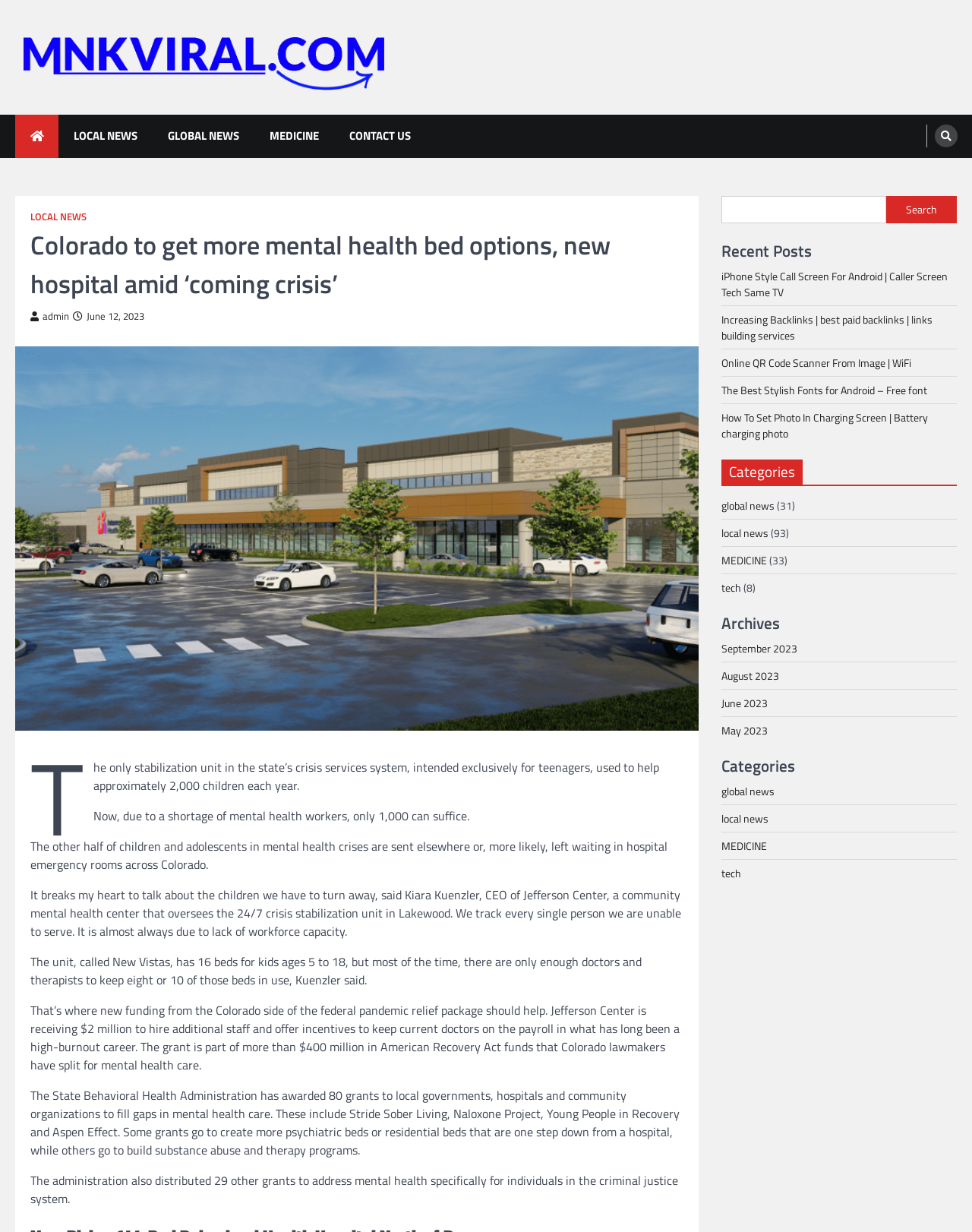How many grants have been awarded to address mental health specifically for individuals in the criminal justice system?
Look at the image and answer the question using a single word or phrase.

29